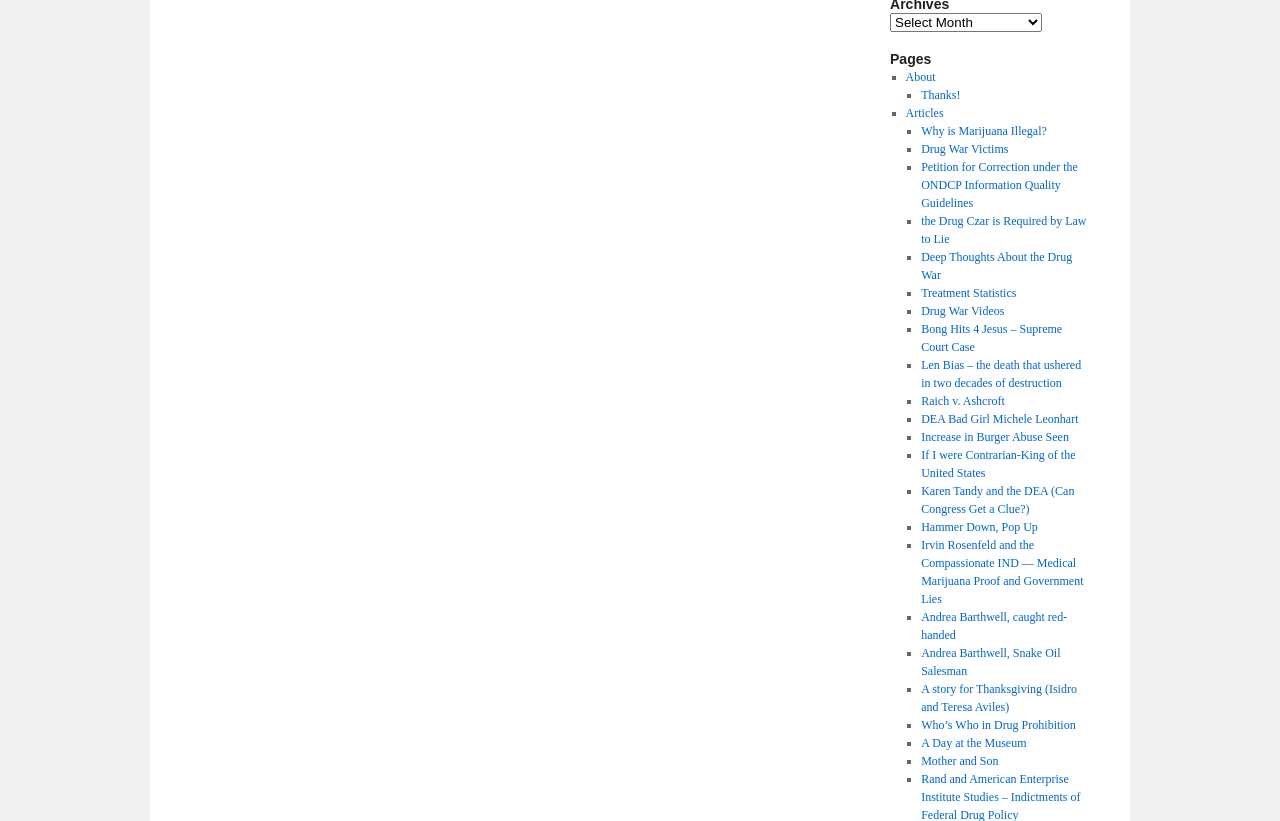Could you locate the bounding box coordinates for the section that should be clicked to accomplish this task: "View Treatment Statistics".

[0.72, 0.348, 0.794, 0.365]